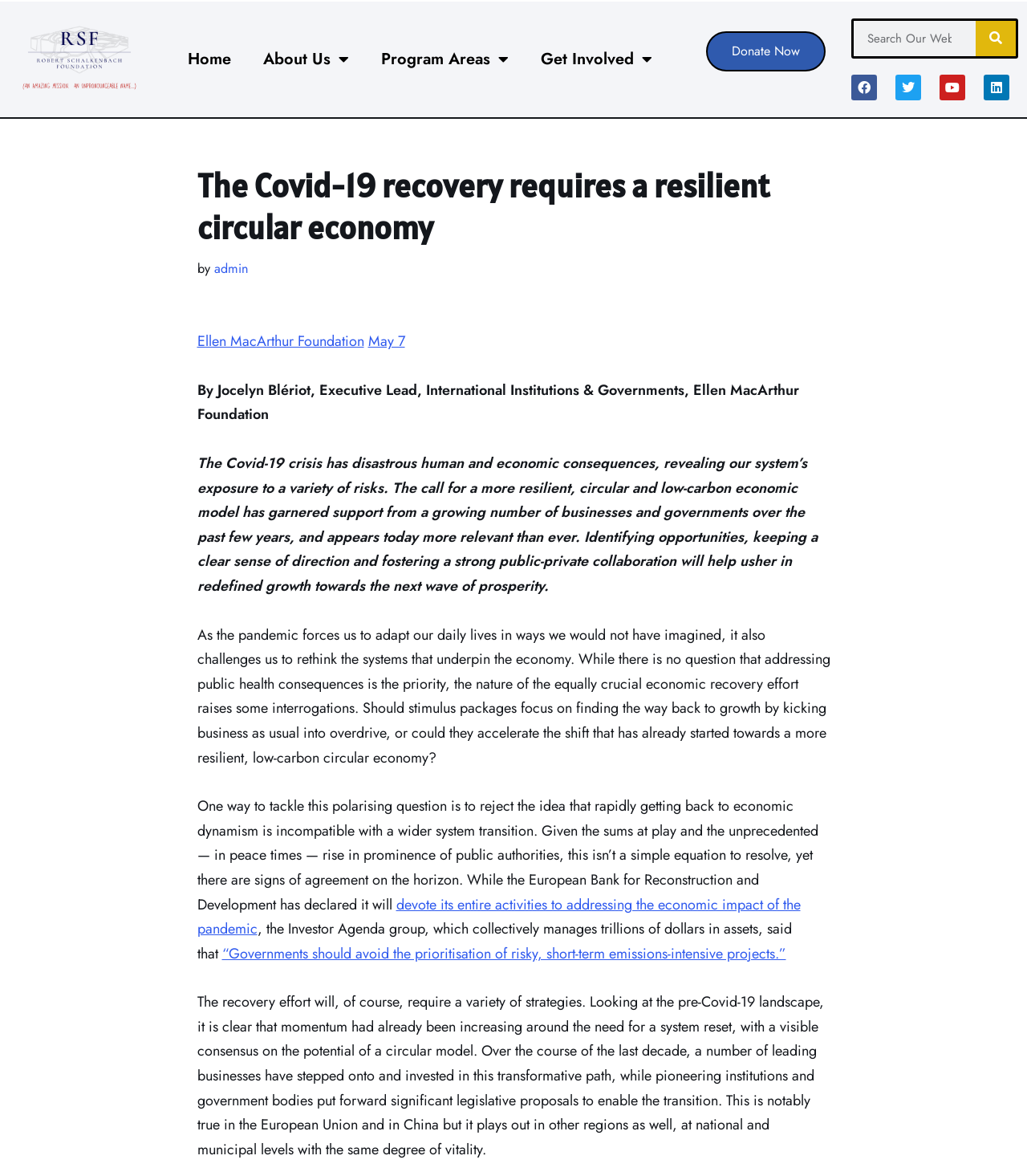Respond with a single word or phrase to the following question:
What is the purpose of the 'Donate Now' button?

To donate to the organization